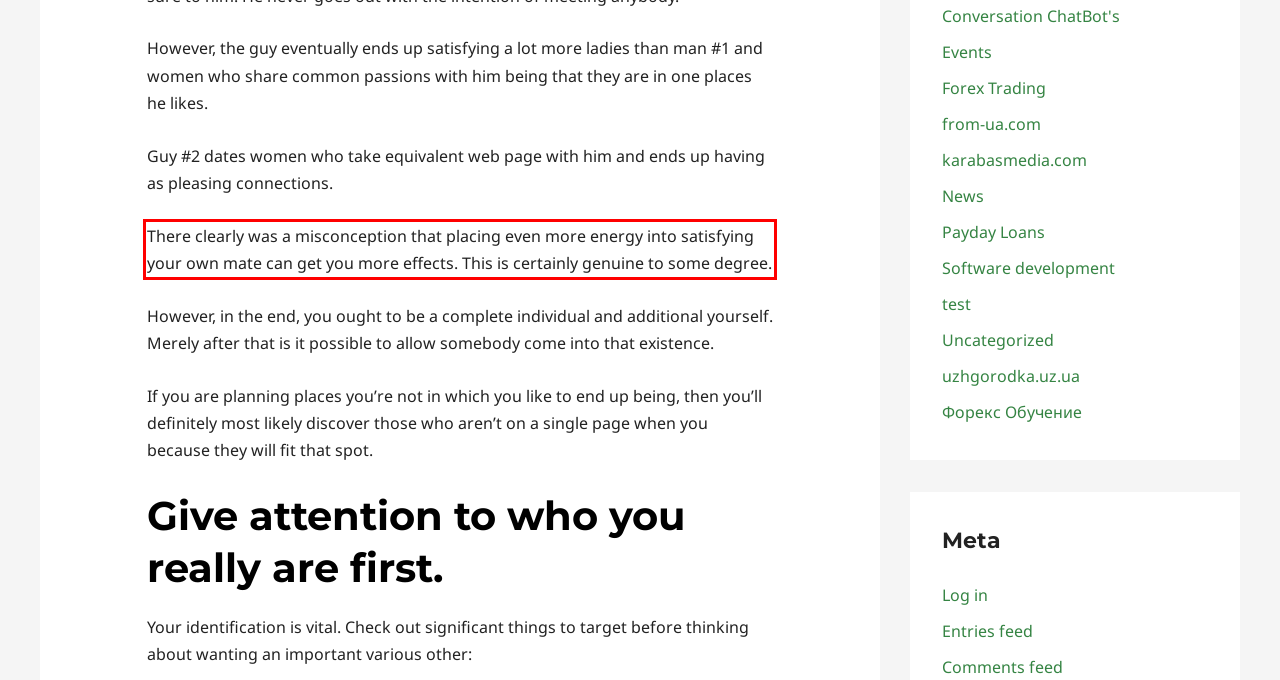Given the screenshot of a webpage, identify the red rectangle bounding box and recognize the text content inside it, generating the extracted text.

There clearly was a misconception that placing even more energy into satisfying your own mate can get you more effects. This is certainly genuine to some degree.